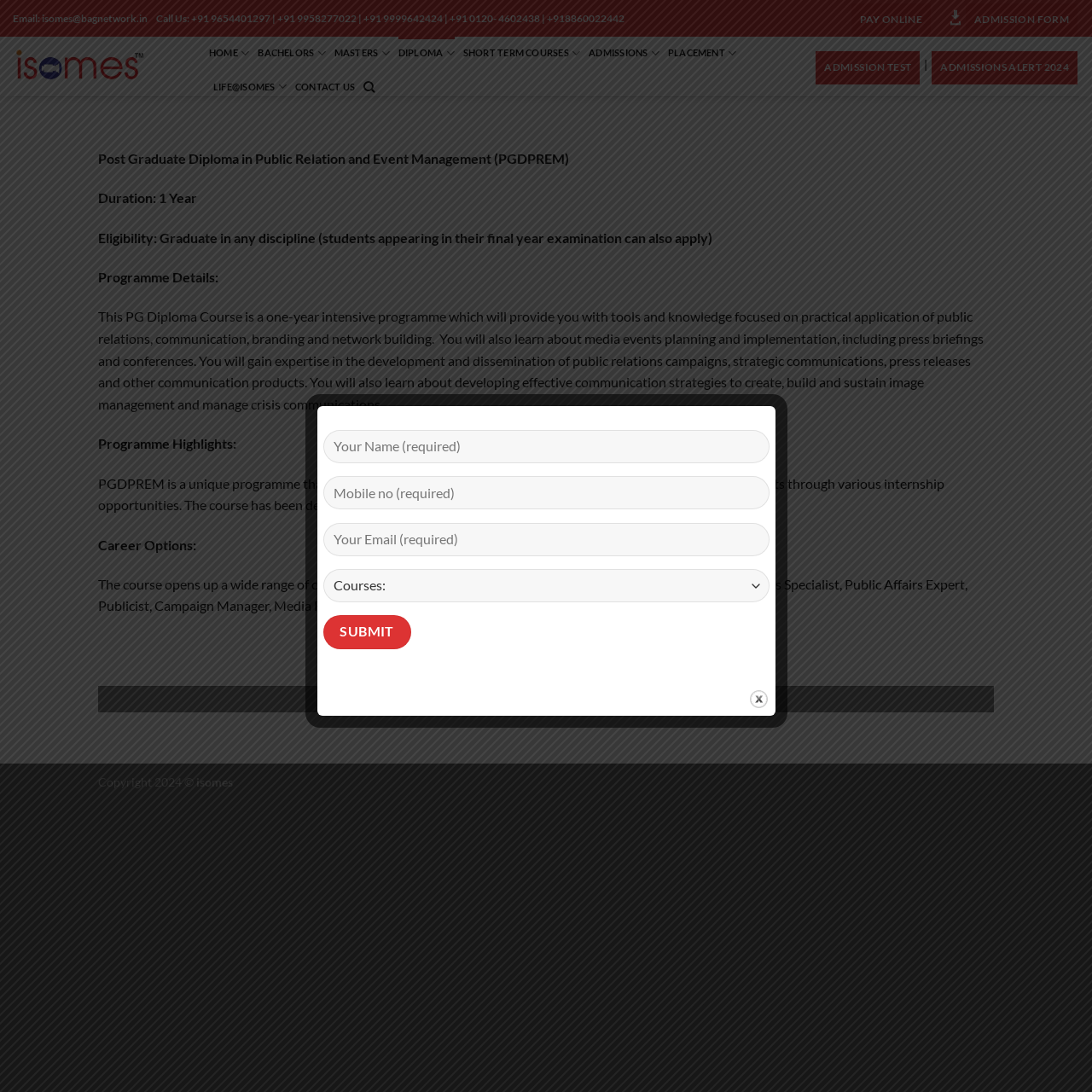Answer briefly with one word or phrase:
What is the label of the button in the contact form?

SUBMIT